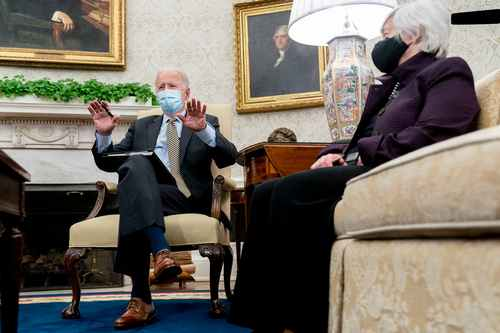Provide a comprehensive description of the image.

In a pivotal meeting in the Oval Office, President Joe Biden is seen engaging in a discussion, gesturing with his hands to emphasize his points. He is seated on a chair, wearing a mask, and is dressed in a formal suit. Next to him is Treasury Secretary Janet Yellen, also masked, who listens intently and appears to be deep in thought. The background features classic presidential decor, including framed portraits of past leaders, contributing to the historic atmosphere. The setting underscores the serious tone of the discussion, likely centered on economic policies and national challenges facing the administration. The overall scene captures a moment of leadership and collaboration in the heart of the U.S. government.